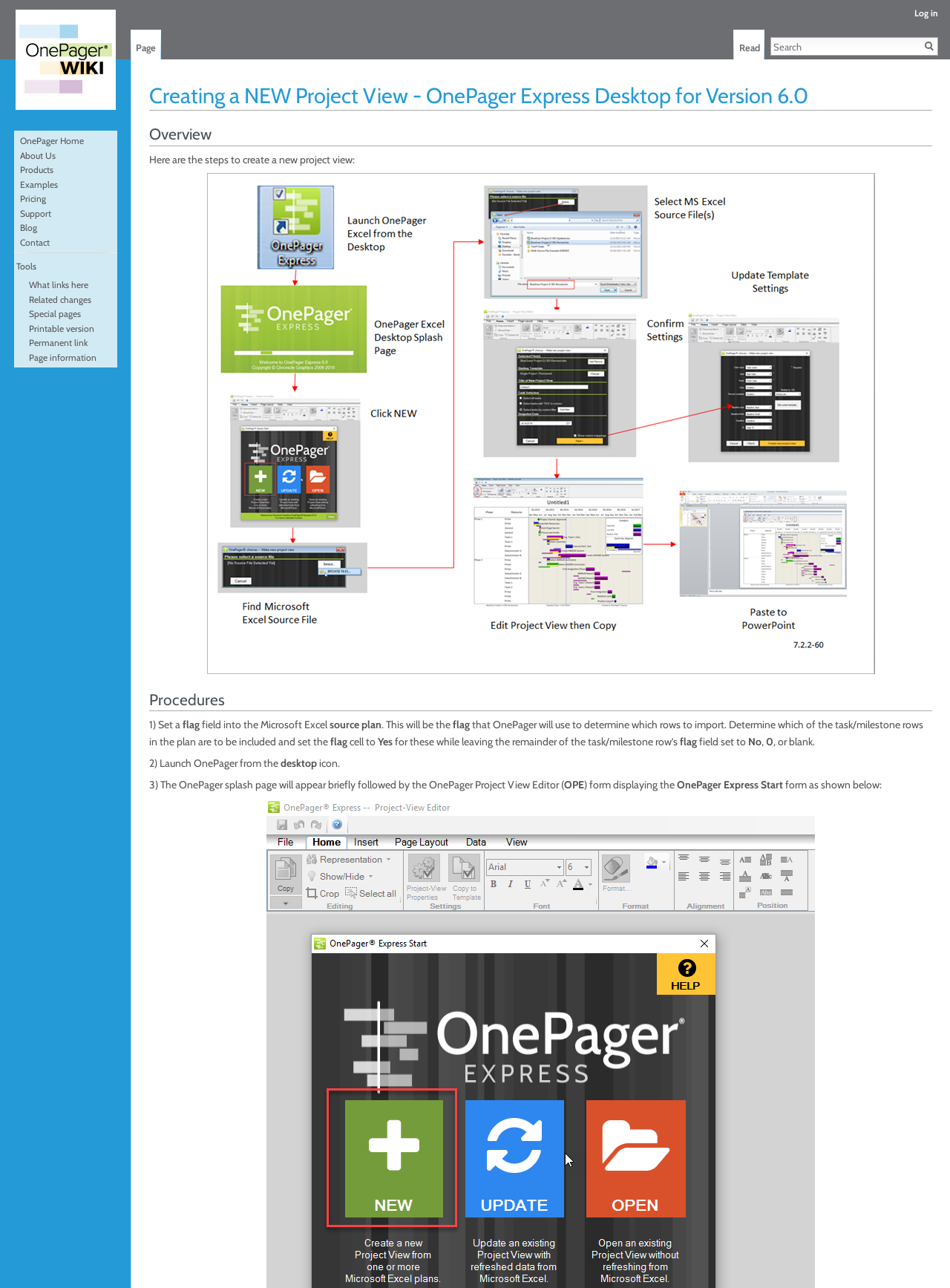Determine the bounding box coordinates for the element that should be clicked to follow this instruction: "Jump to navigation". The coordinates should be given as four float numbers between 0 and 1, in the format [left, top, right, bottom].

[0.198, 0.085, 0.248, 0.096]